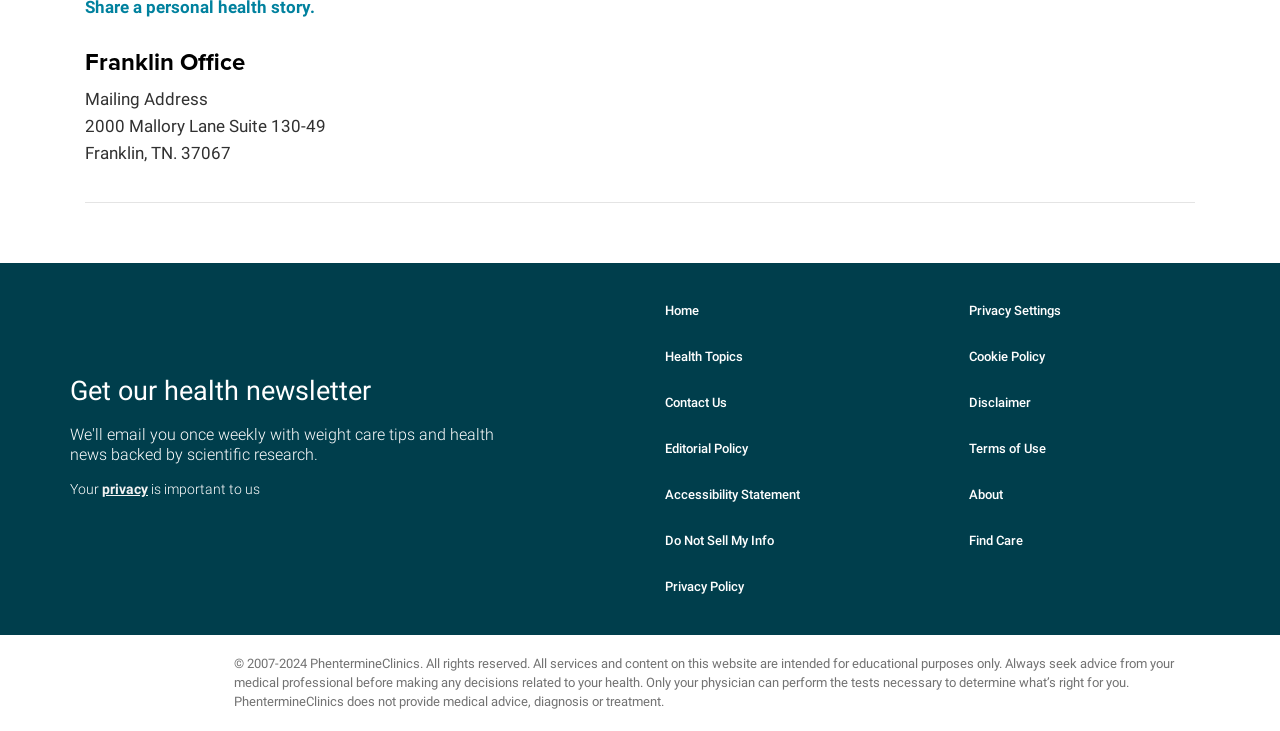Could you provide the bounding box coordinates for the portion of the screen to click to complete this instruction: "Click the Find Care link"?

[0.741, 0.709, 0.945, 0.772]